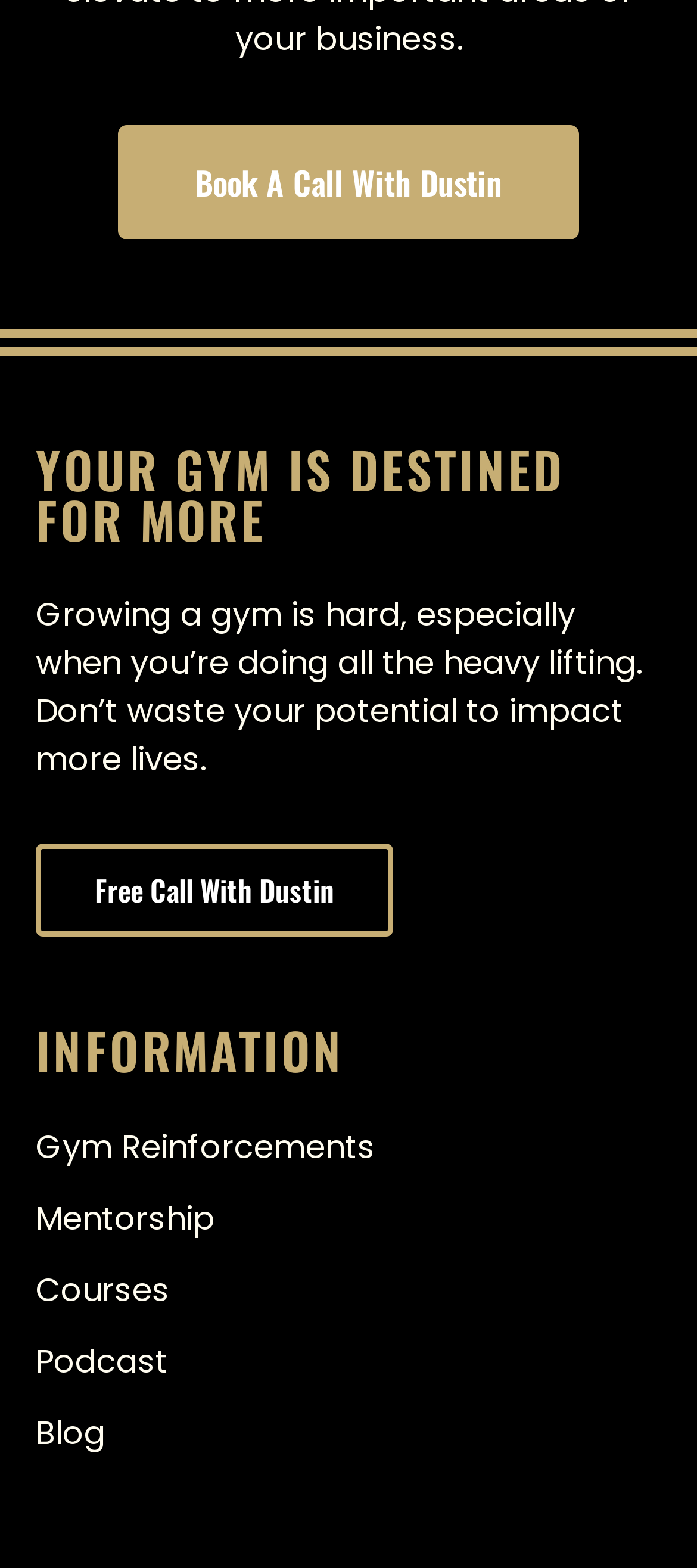Highlight the bounding box of the UI element that corresponds to this description: "Free call with Dustin".

[0.051, 0.538, 0.564, 0.597]